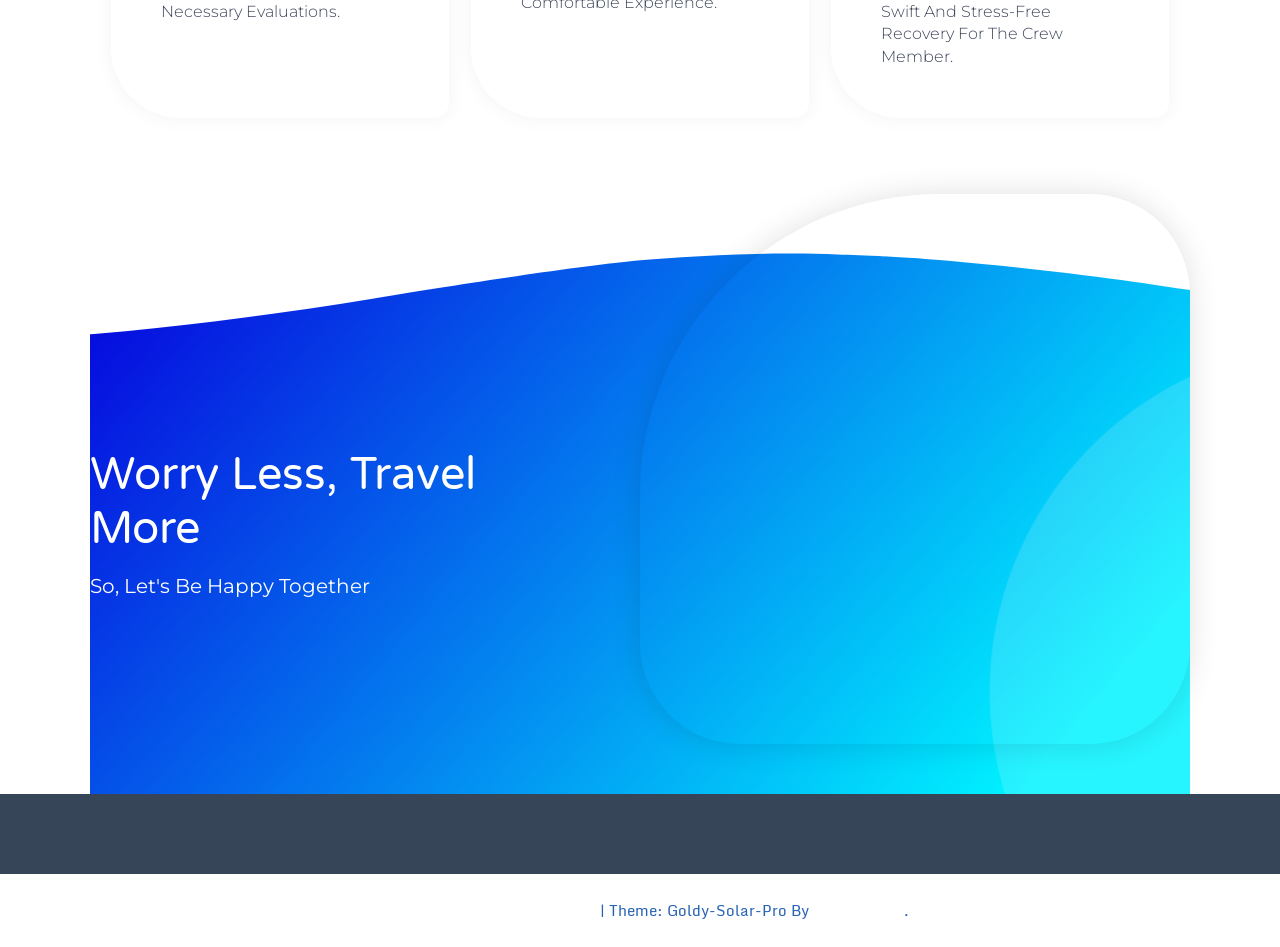From the image, can you give a detailed response to the question below:
What is the platform powering the website?

I found the information about the platform powering the website in the footer section, where it says 'Proudly Powered By WordPress'. This indicates that the website is built using WordPress.